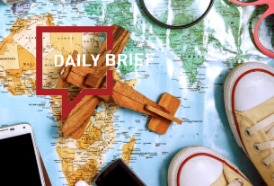What is the purpose of the graphic element 'DAILY BRIEF'?
Refer to the screenshot and respond with a concise word or phrase.

Indicates a travel news segment